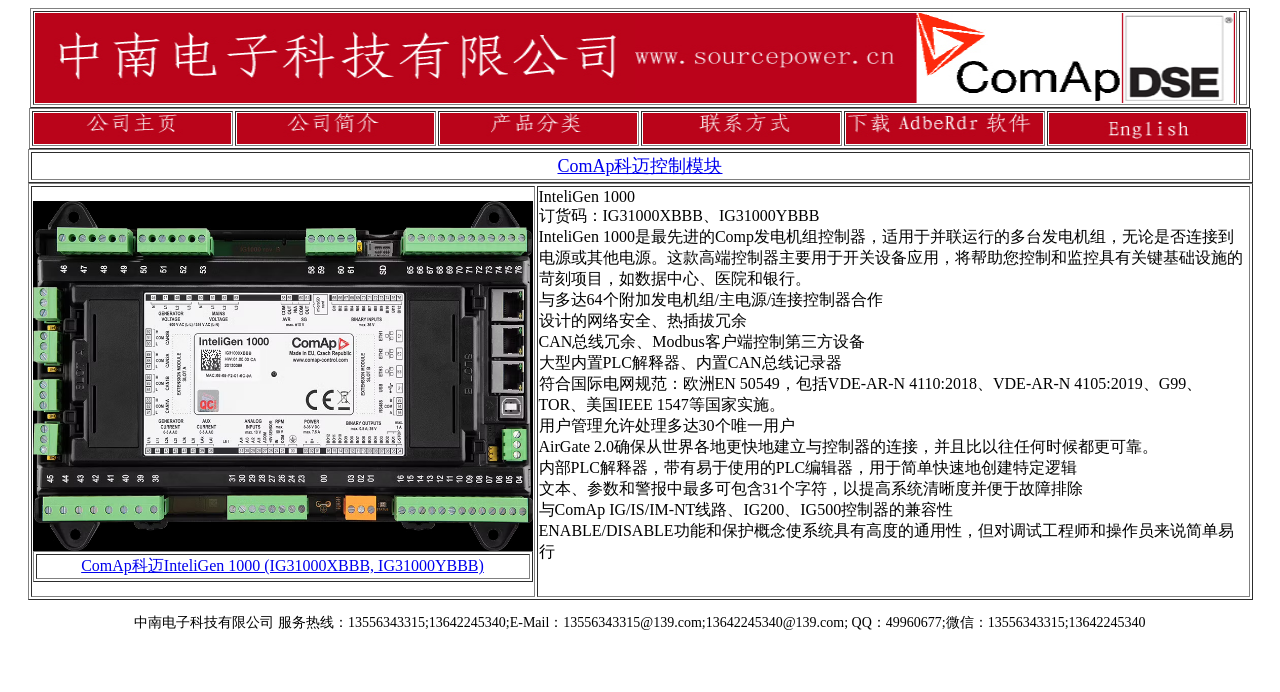Locate the bounding box coordinates of the element you need to click to accomplish the task described by this instruction: "Explore products related to DSEL401 MKII".

[0.026, 0.016, 0.974, 0.152]